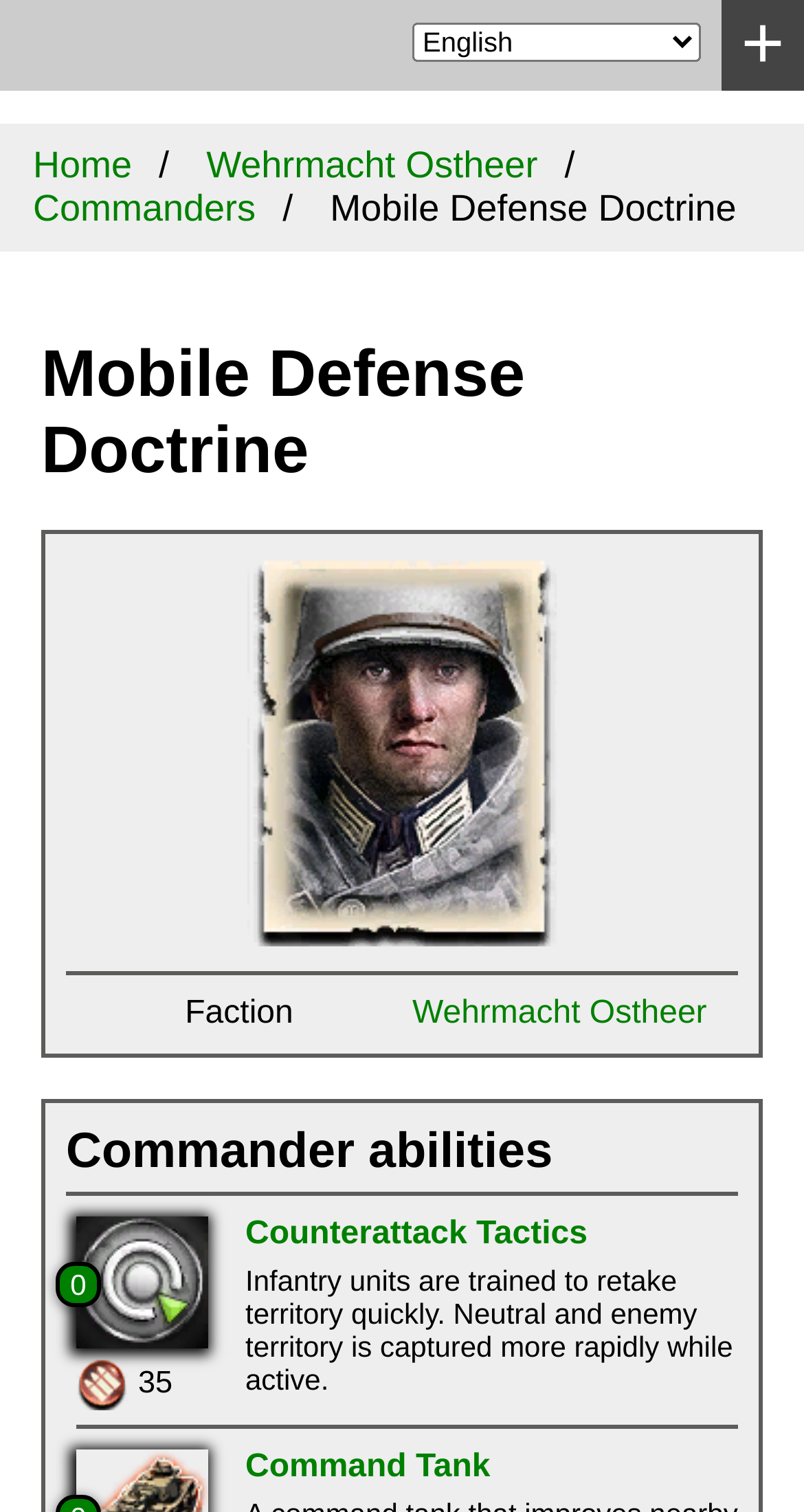Identify the bounding box for the element characterized by the following description: "title="Mobile Defense Doctrine"".

[0.308, 0.367, 0.692, 0.633]